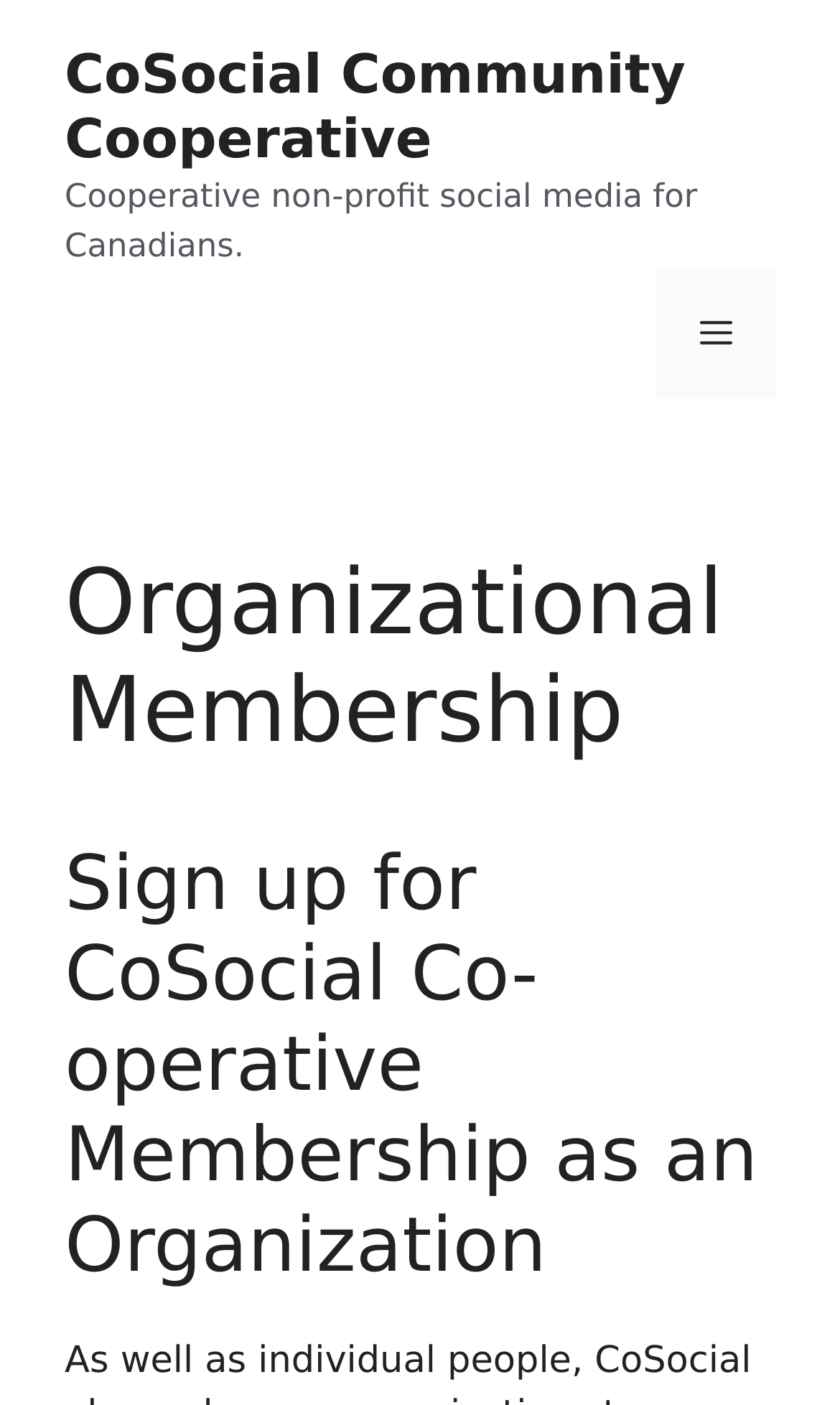Respond to the question below with a single word or phrase:
What type of organization is CoSocial?

Non-profit cooperative